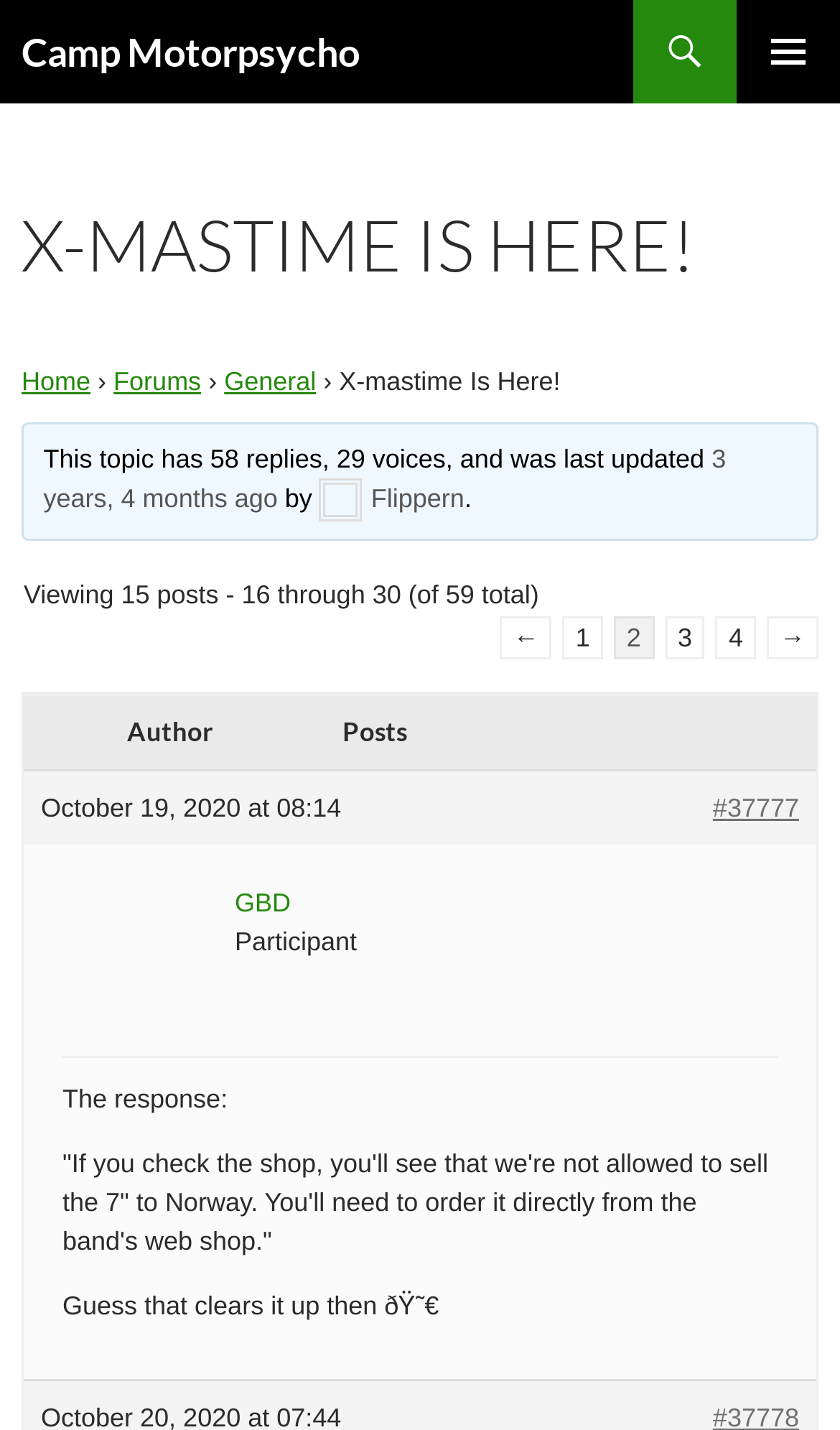What is the response of the participant?
Using the image as a reference, answer the question in detail.

I found the response by looking at the text 'Guess that clears it up then ðŸ˜€' which is located near the text 'The response:'.